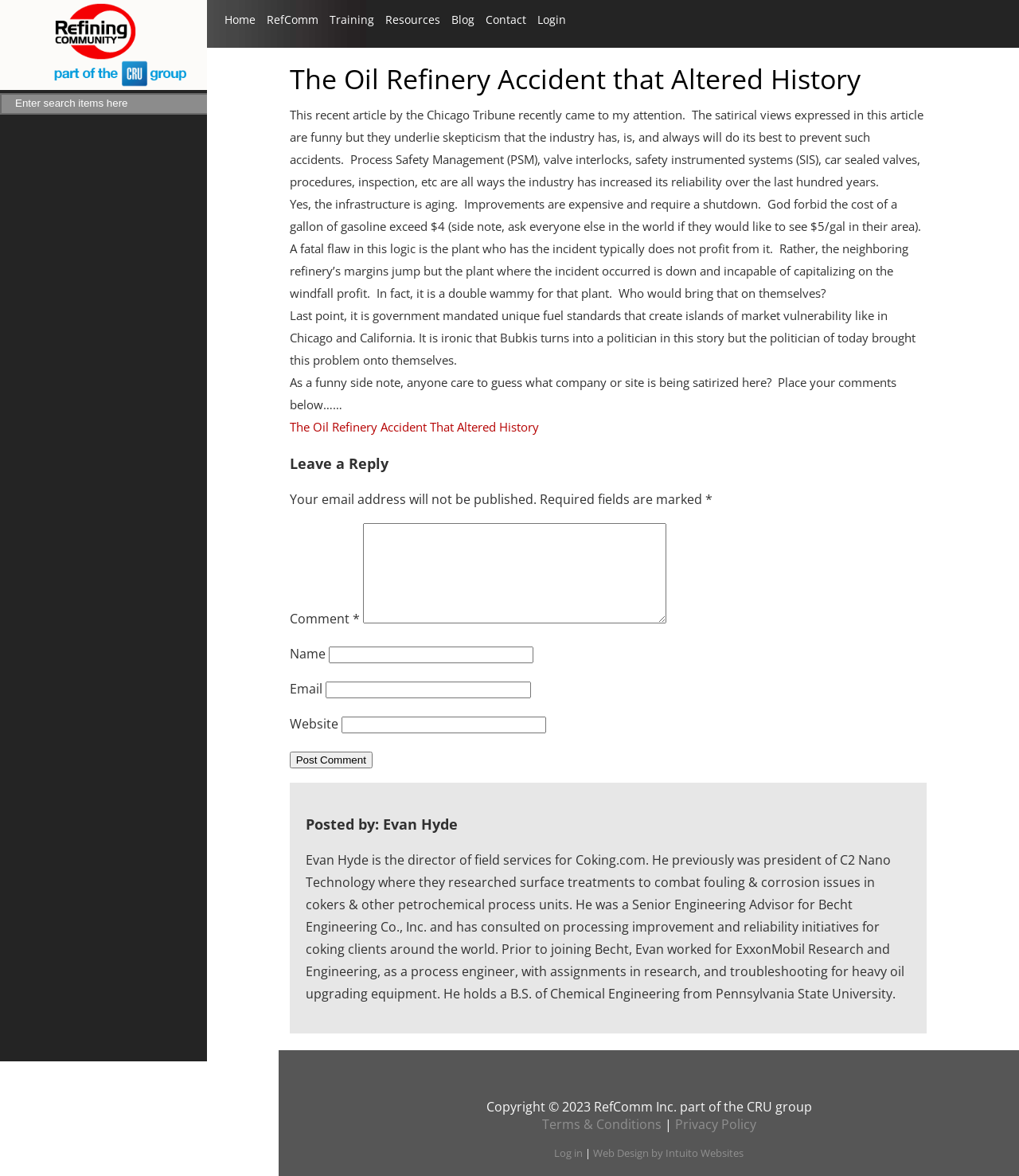Please identify the bounding box coordinates of the element I need to click to follow this instruction: "Read the article".

[0.284, 0.054, 0.985, 0.08]